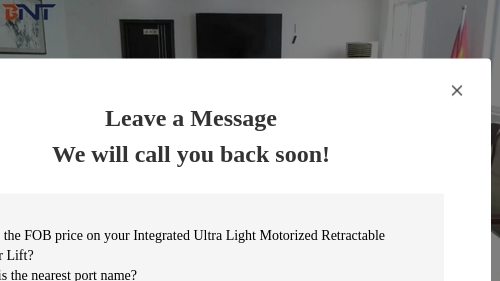Answer the question with a brief word or phrase:
What is being asked for besides the FOB price?

Name of the nearest port